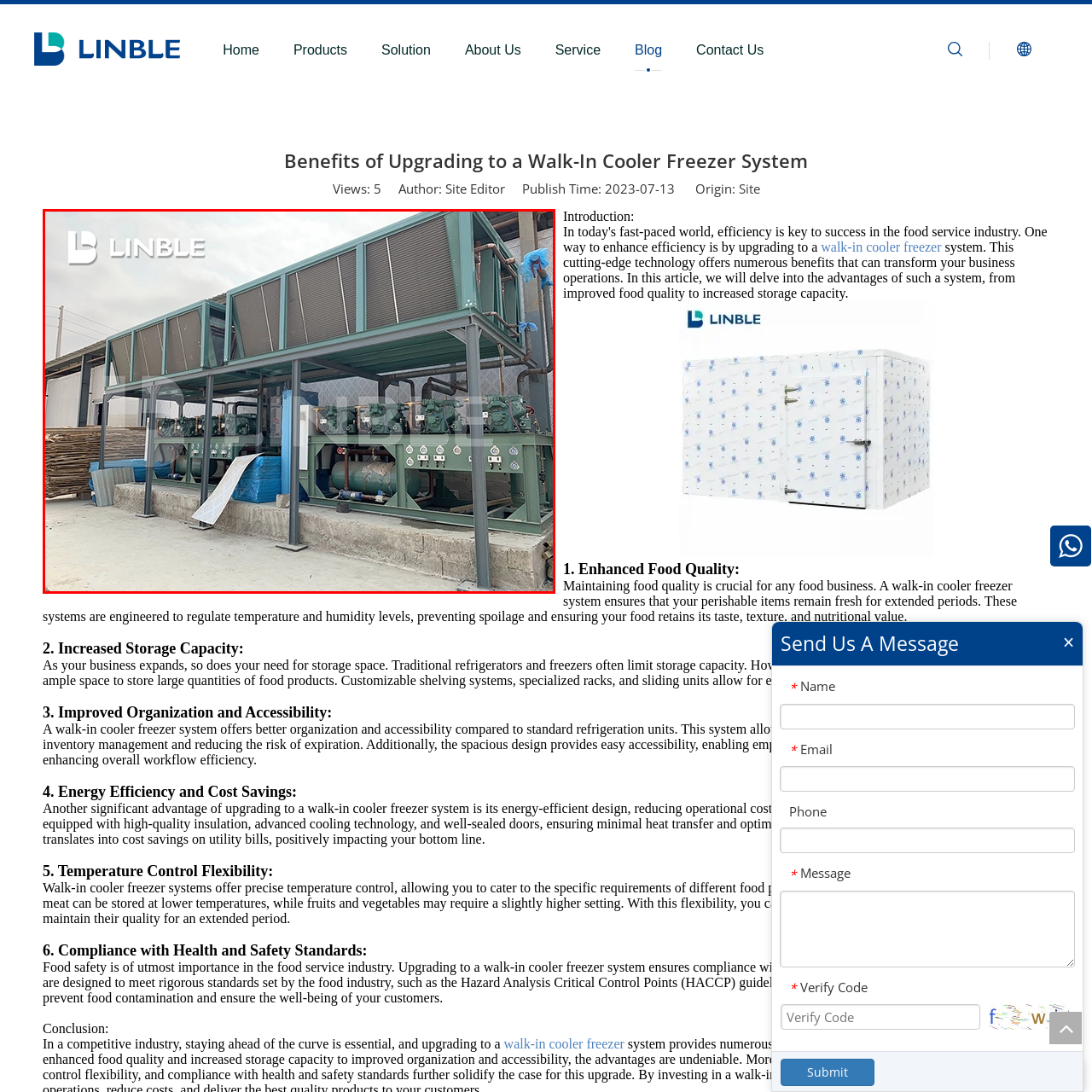Create a detailed description of the image enclosed by the red bounding box.

The image prominently features a robust walk-in cooler freezer system by Linble, showcasing a well-structured unit with multiple compressor units. The system is designed for commercial settings, emphasizing efficiency and optimal food storage. Visible are the cooling components and their accompanying infrastructure, all mounted securely on a concrete base. This setup appears to prioritize ease of maintenance and access, with clearly marked control panels for operational management. Surrounding the cooler are protective spaces, likely for insulation and environmental control, underscoring the unit's functionality in maintaining optimal temperatures for perishable goods. This image illustrates Linble's commitment to providing advanced refrigeration solutions for the food service industry.